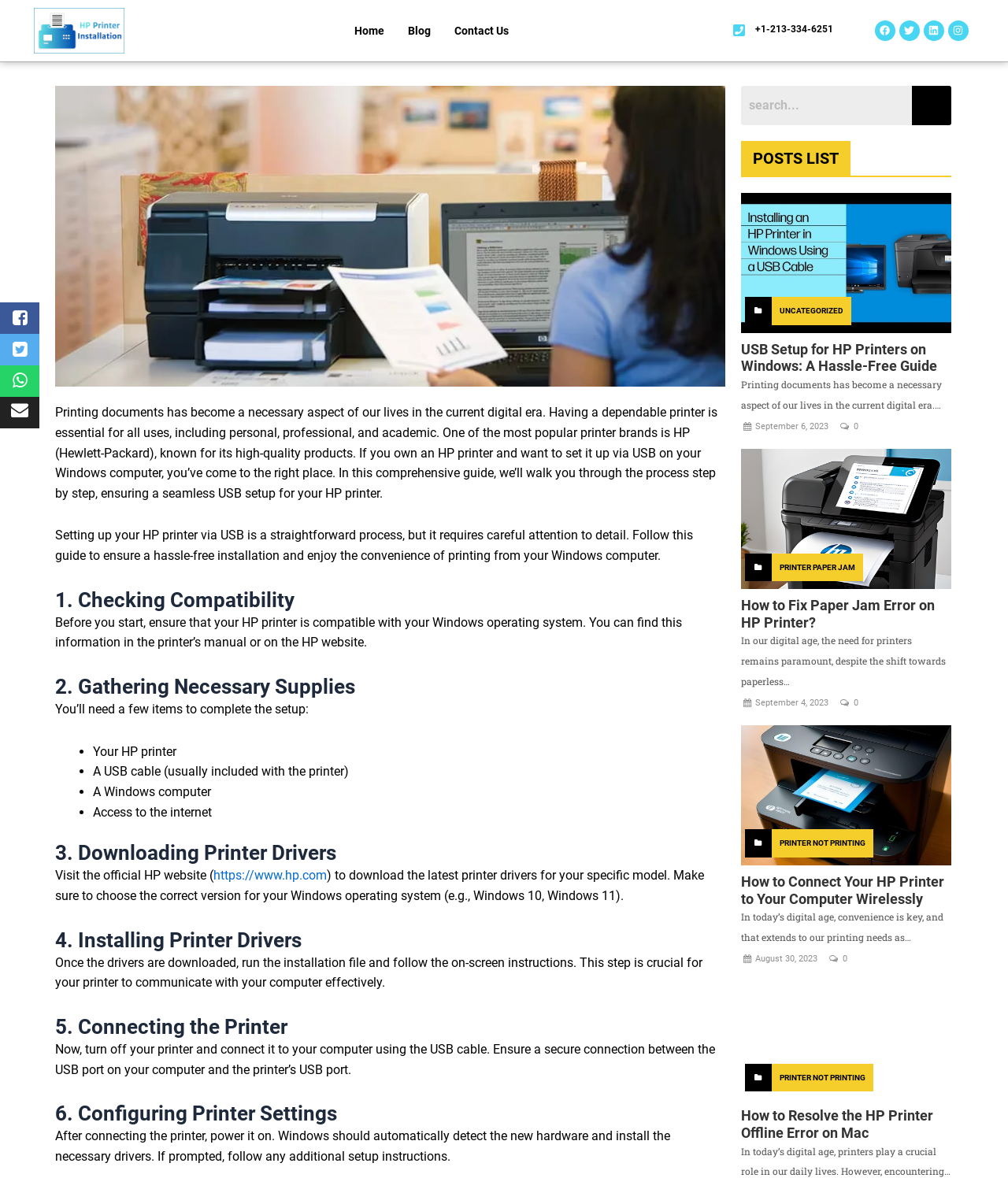Please find the bounding box coordinates of the section that needs to be clicked to achieve this instruction: "Click the 'Contact Us' link".

[0.439, 0.011, 0.517, 0.041]